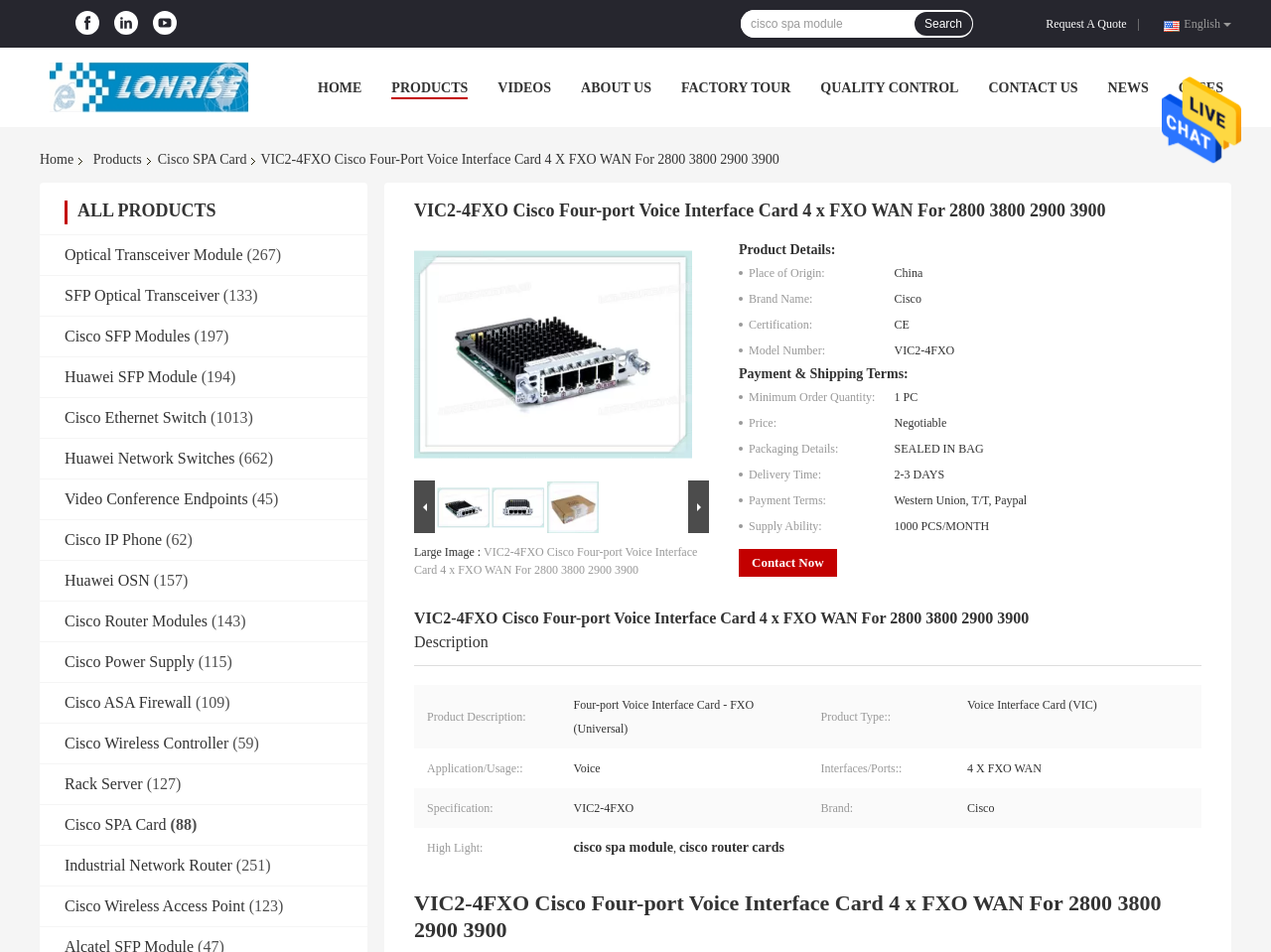Using a single word or phrase, answer the following question: 
How many social media links are there?

3